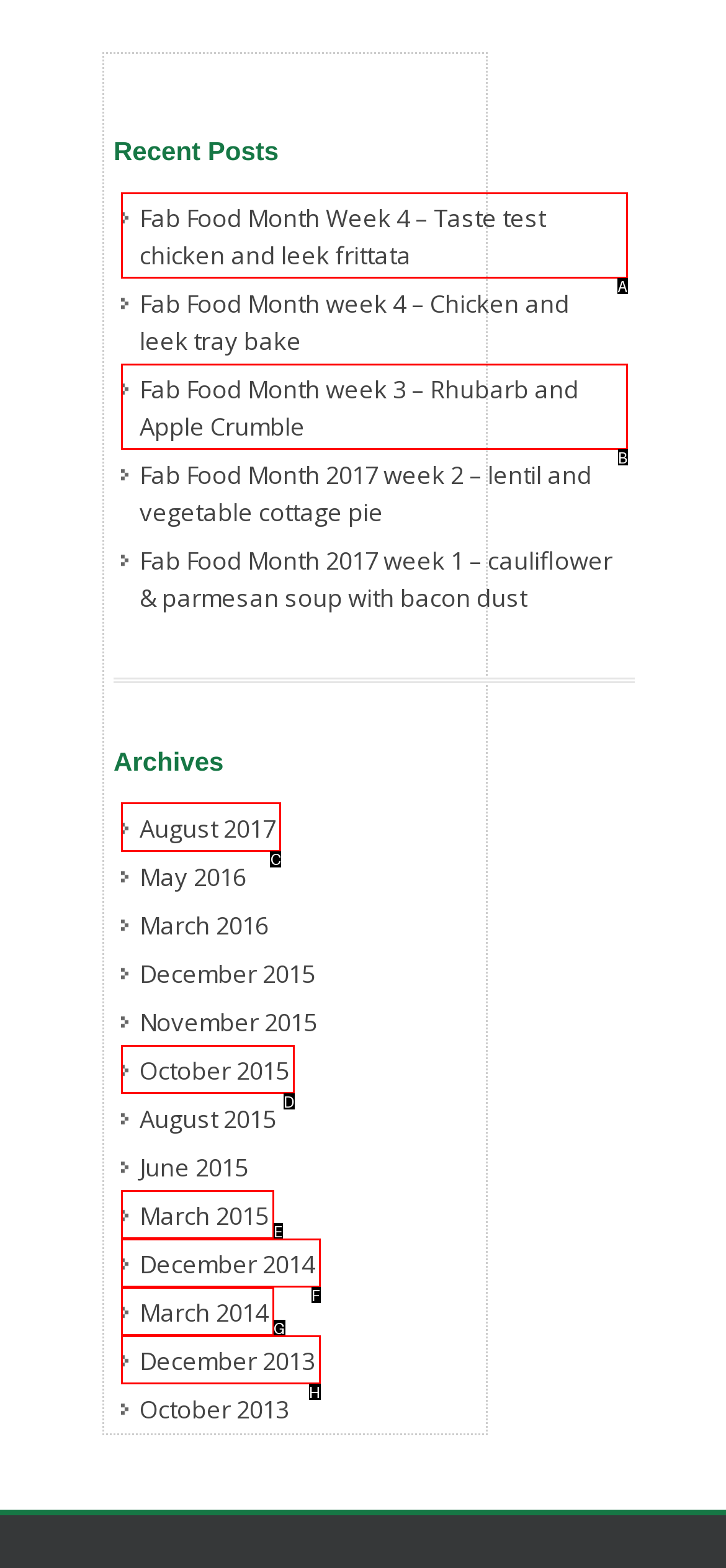Specify which HTML element I should click to complete this instruction: browse archives from August 2017 Answer with the letter of the relevant option.

C